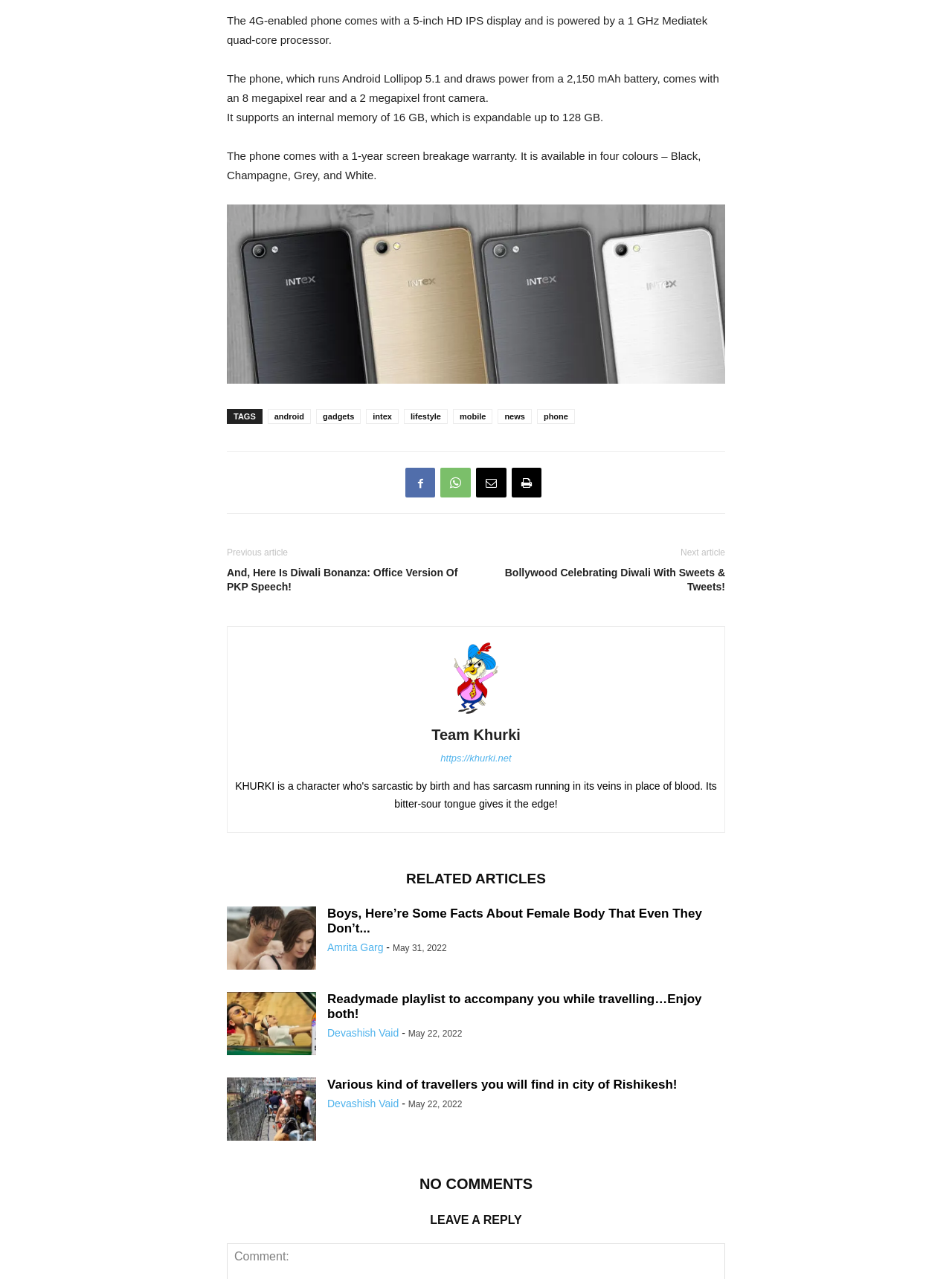Specify the bounding box coordinates of the area to click in order to execute this command: 'check the related article 'Boys, Here’re Some Facts About Female Body That Even They Don’t Know!''. The coordinates should consist of four float numbers ranging from 0 to 1, and should be formatted as [left, top, right, bottom].

[0.238, 0.709, 0.332, 0.761]